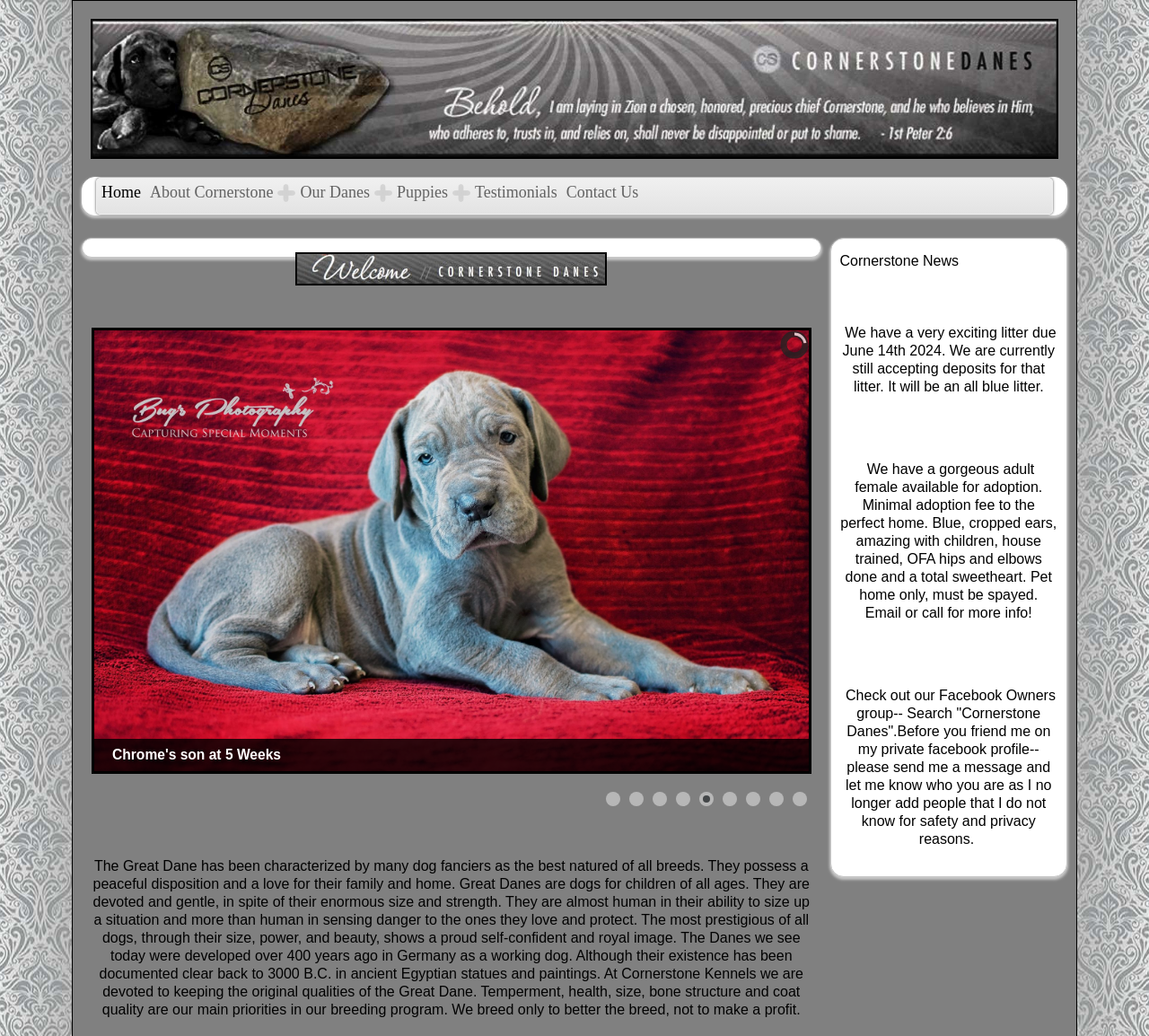Articulate a detailed summary of the webpage's content and design.

The webpage is about Cornerstone Danes, a breeder of Great Danes. At the top, there is an accordion menu with links to different sections of the website, including "Home", "About Cornerstone", "Our Danes", "Puppies", "Testimonials", and "Contact Us". 

Below the menu, there is a slideshow with an image and a pause button. The slideshow has navigation buttons to show different slides. 

To the right of the slideshow, there is a block of text that describes the characteristics of Great Danes, their temperament, and the breeding program at Cornerstone Kennels. 

Further down, there is a section titled "Cornerstone News" with three news articles. The first article announces an upcoming litter of puppies due in June 2024 and is still accepting deposits. The second article advertises an adult female Great Dane available for adoption. The third article invites visitors to join the Cornerstone Danes Facebook owners group and provides instructions on how to connect with the breeder on Facebook.